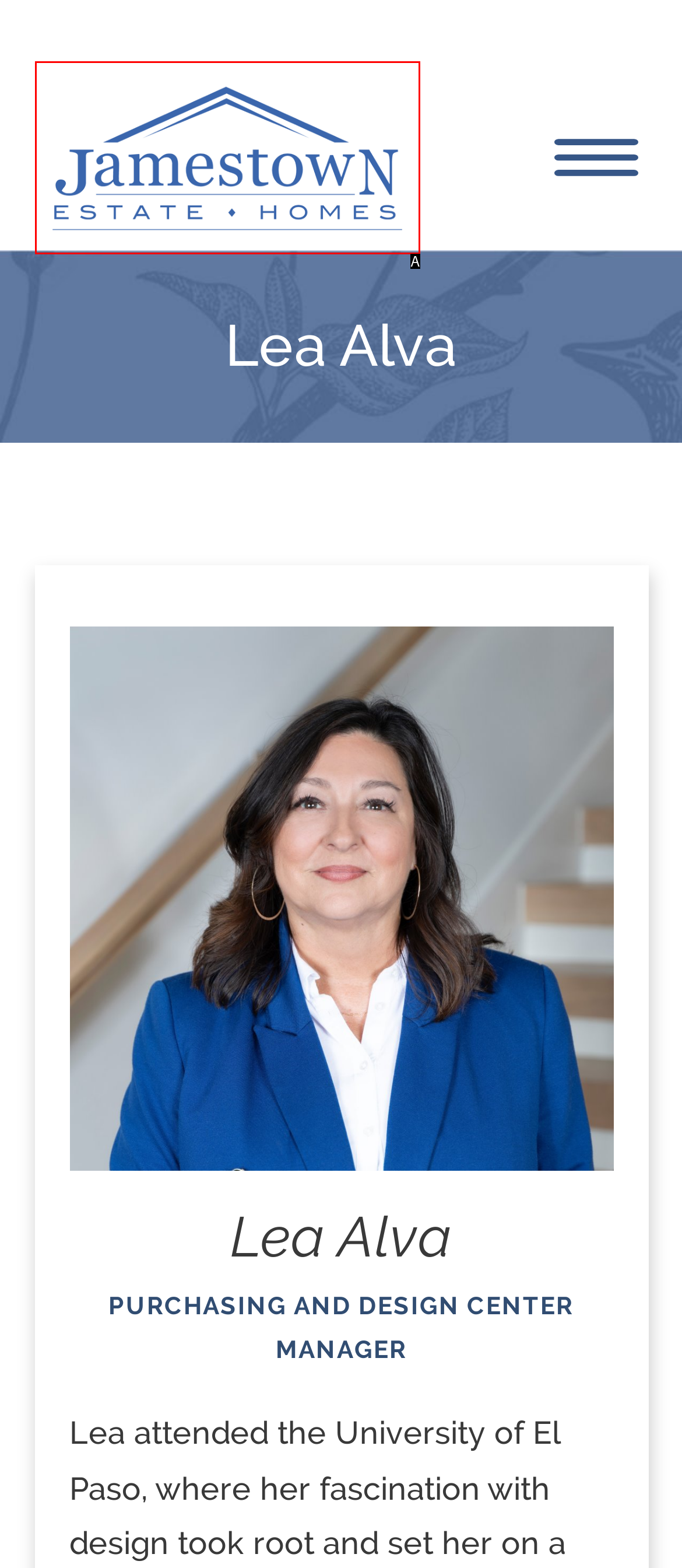Using the element description: Jamestown Estate Homes, select the HTML element that matches best. Answer with the letter of your choice.

A